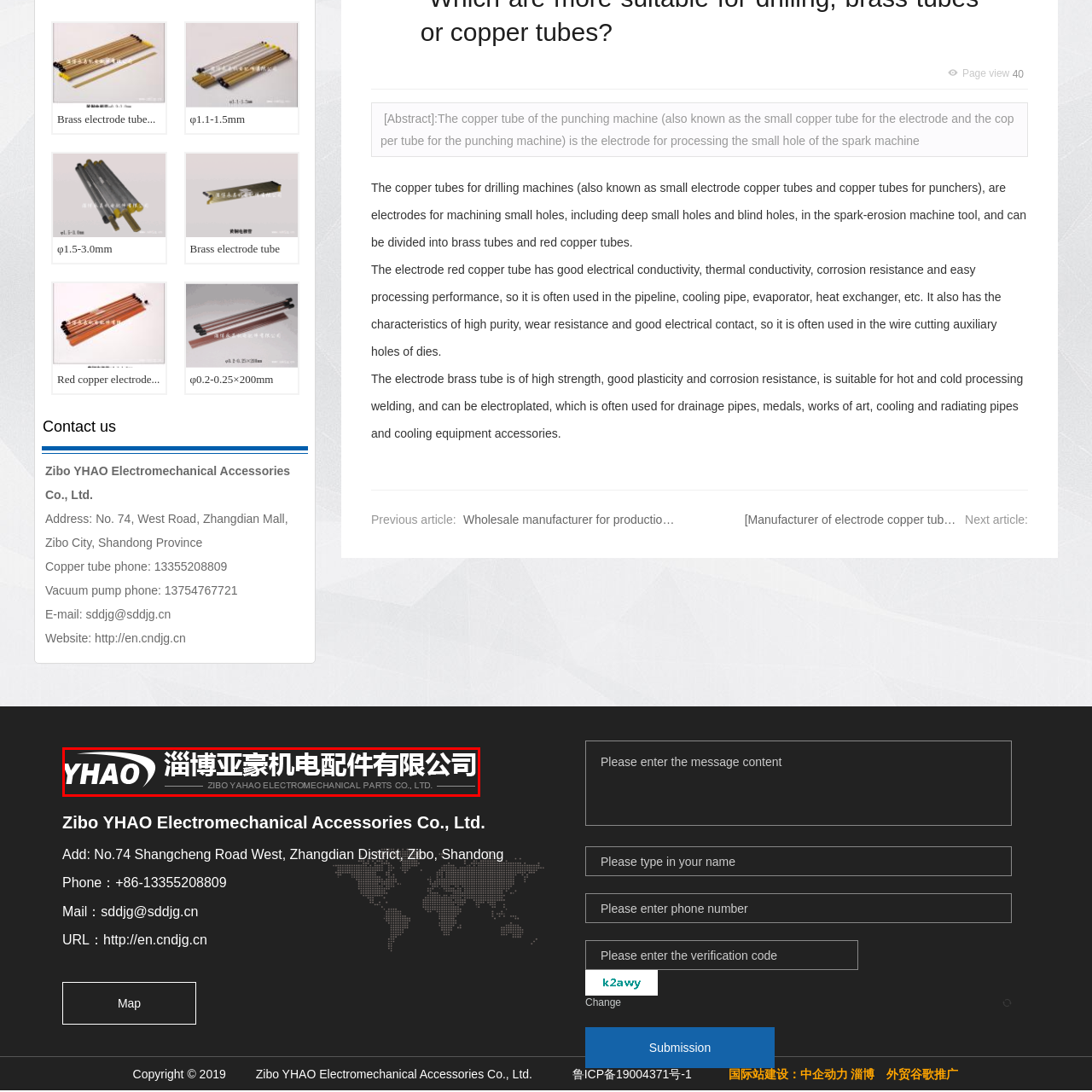What does the background of the logo convey?
Please focus on the image surrounded by the red bounding box and provide a one-word or phrase answer based on the image.

Reliability and expertise